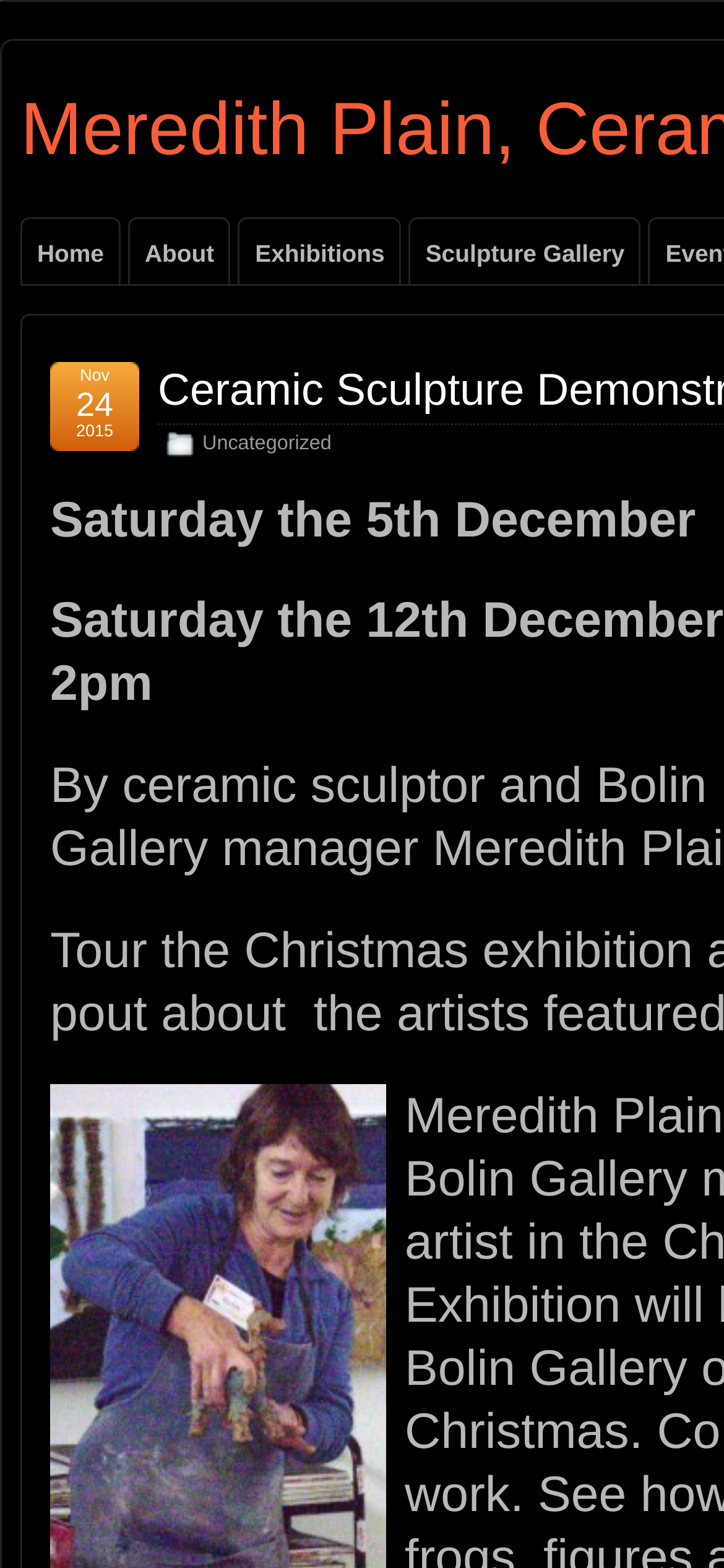Using the format (top-left x, top-left y, bottom-right x, bottom-right y), provide the bounding box coordinates for the described UI element. All values should be floating point numbers between 0 and 1: Uncategorized

[0.279, 0.276, 0.458, 0.291]